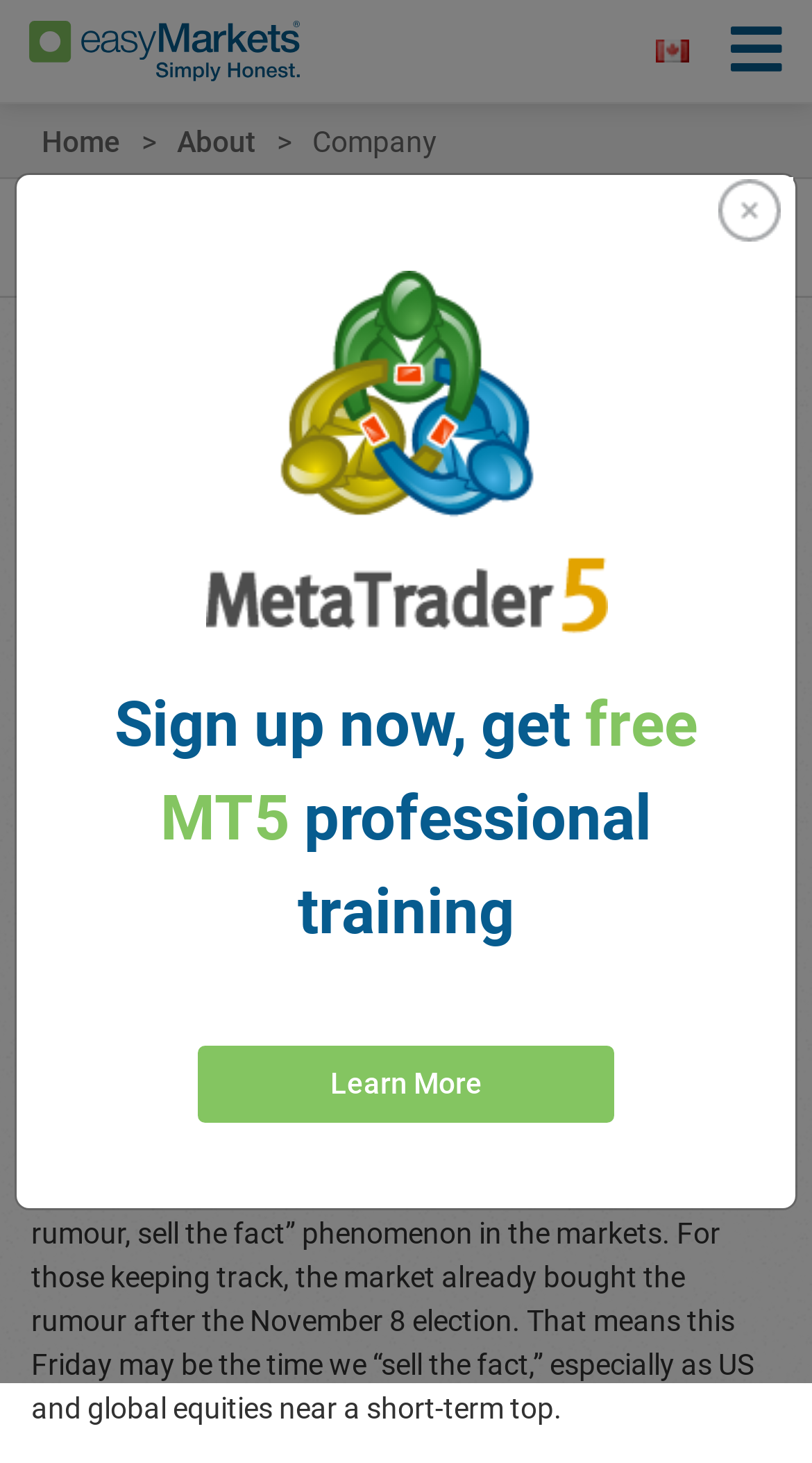Using the details in the image, give a detailed response to the question below:
What is the date of the article?

The date of the article is mentioned below the heading, which is '19 January 2017'.